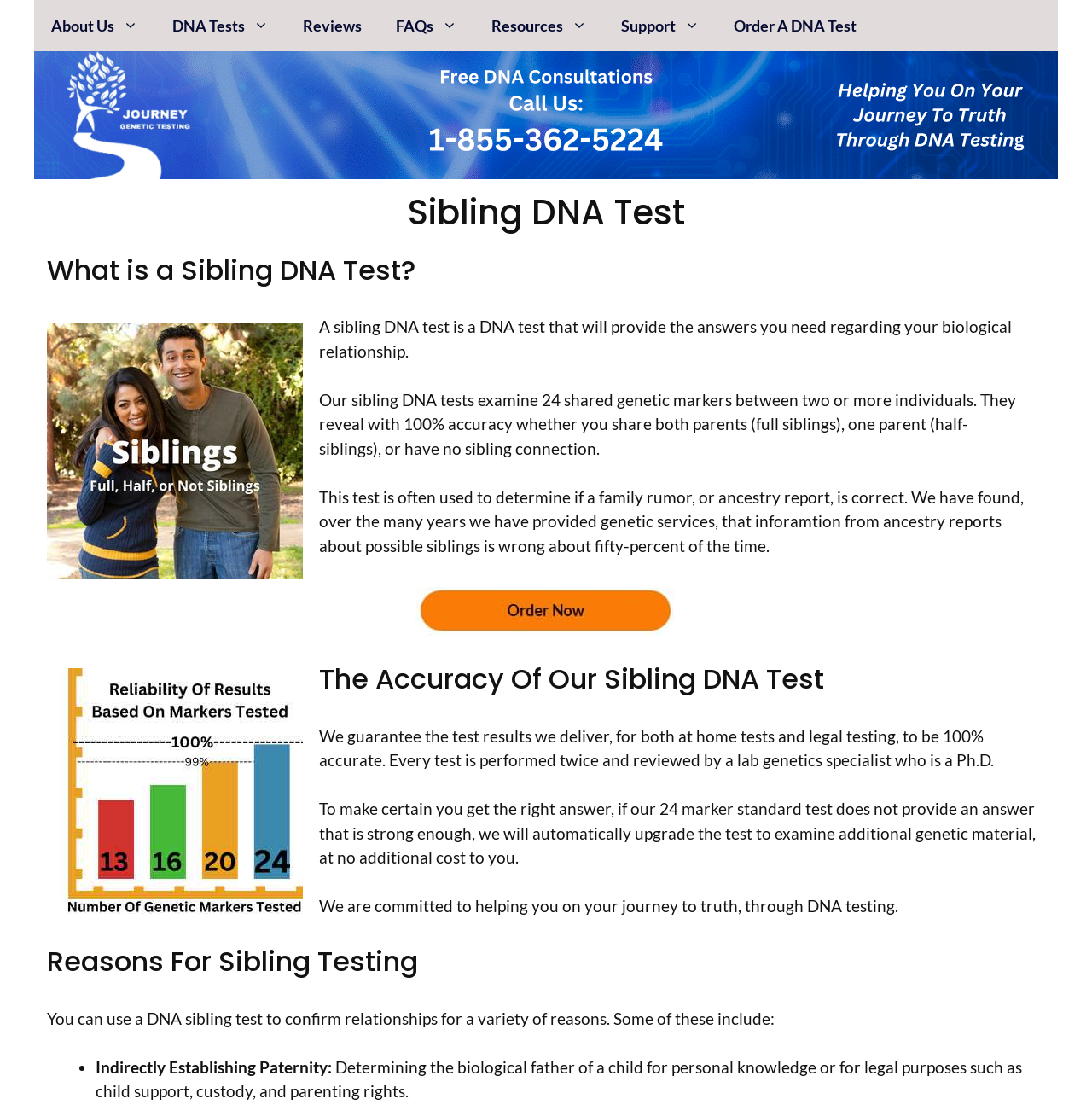Please answer the following question using a single word or phrase: 
What is a sibling DNA test?

A DNA test to determine biological relationship